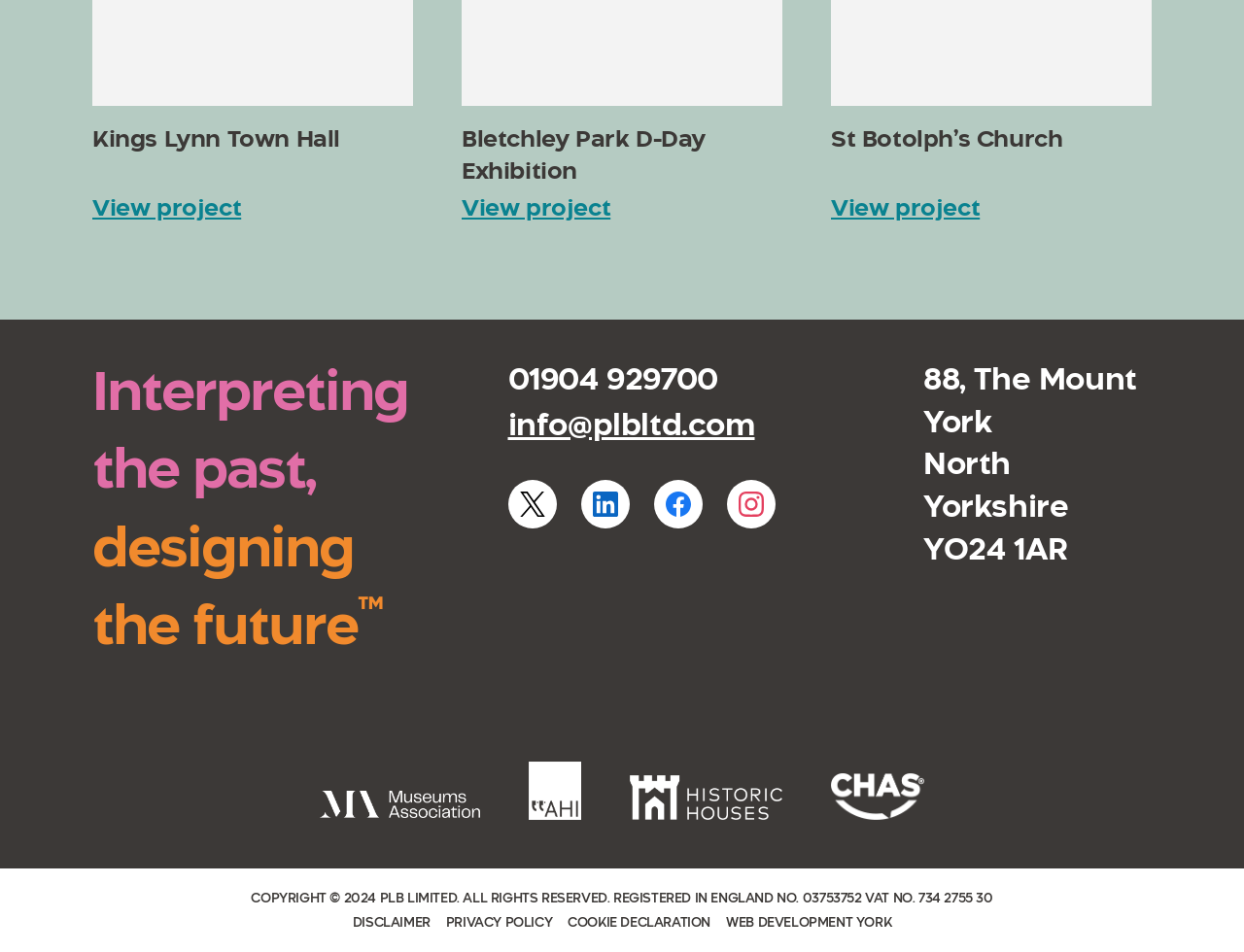What is the company name?
Using the image, answer in one word or phrase.

PLB LIMITED